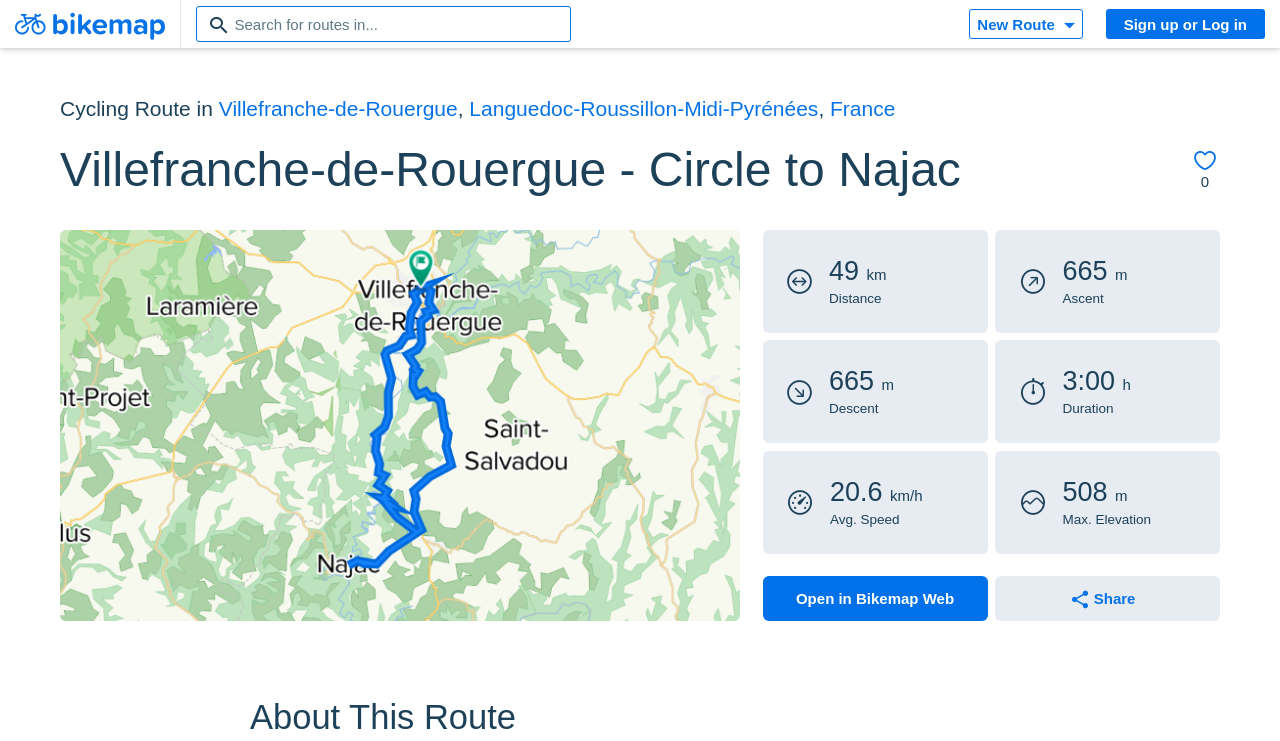What is the distance of this cycling route?
Please answer the question with as much detail and depth as you can.

I found the answer by looking at the text 'Distance: 48.70 km' on the webpage, which is located below the heading 'Villefranche-de-Rouergue - Circle to Najac'.